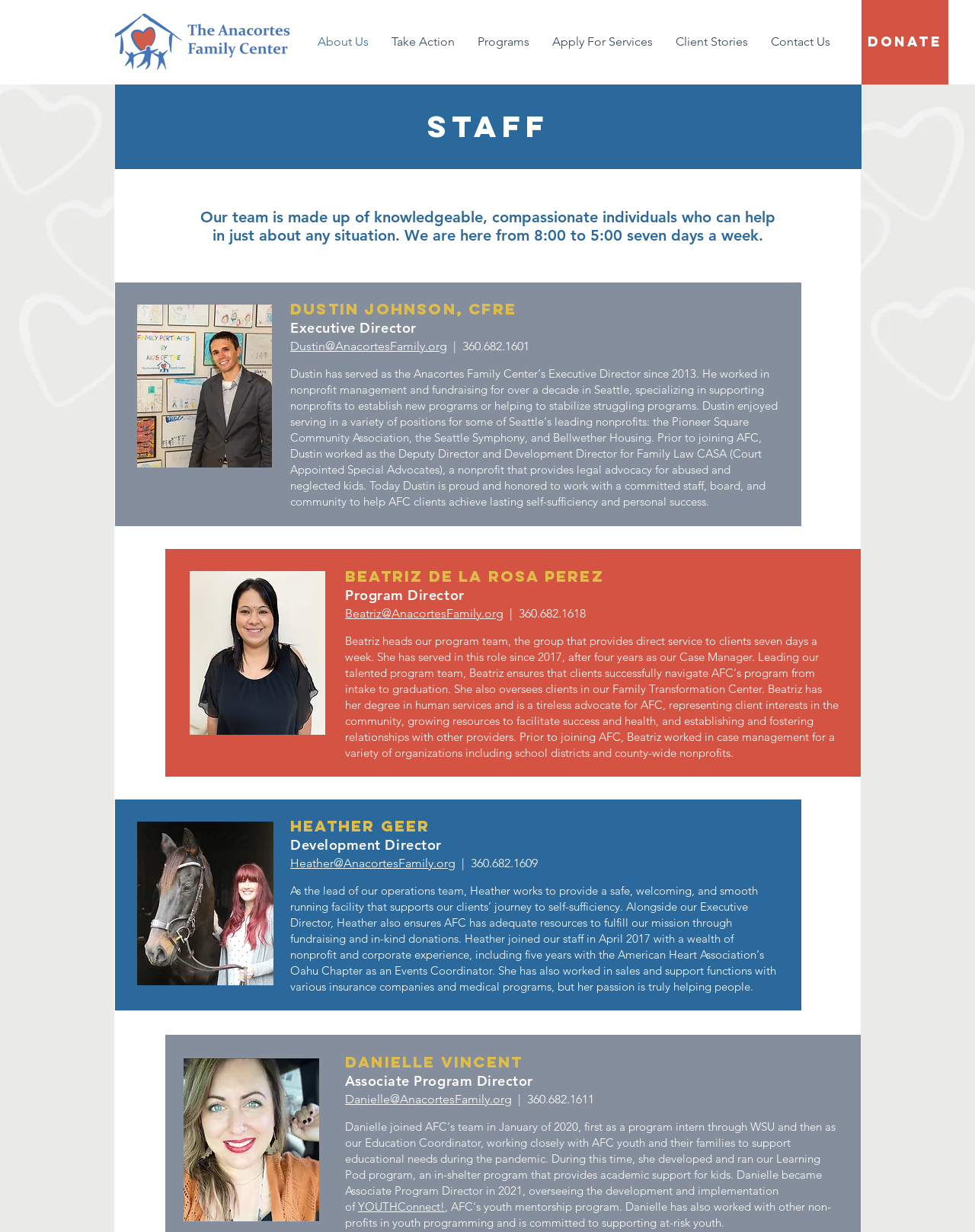How many staff members are listed on this webpage?
Provide an in-depth answer to the question, covering all aspects.

I counted the number of staff members listed on the webpage, which includes Dustin Johnson, Beatriz de la Rosa Perez, Heather Geer, and Danielle Vincent.